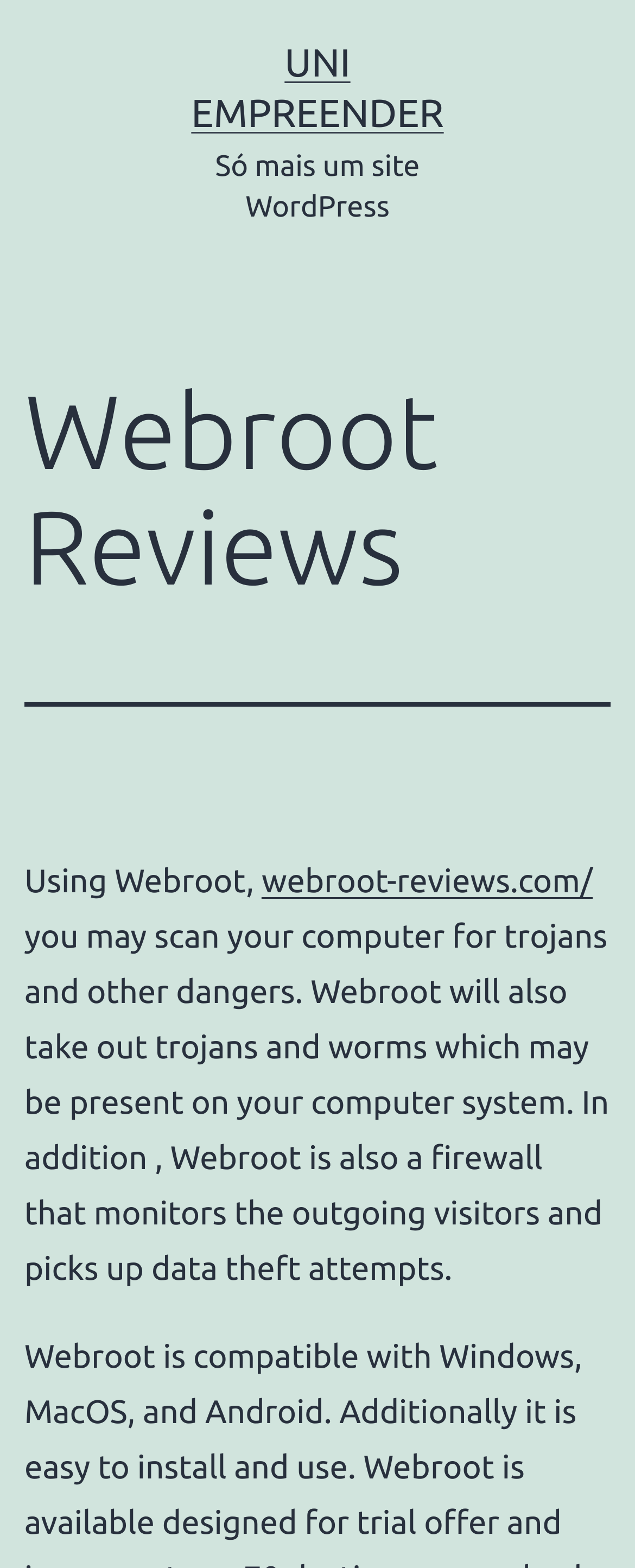Produce a meticulous description of the webpage.

The webpage is titled "Webroot Reviews – Uni Empreender" and has a prominent link to "UNI EMPREENDER" located near the top-left corner of the page. Below this link, there is a static text "Só mais um site WordPress" which is centered horizontally.

The main content of the page is divided into sections, with a heading "Webroot Reviews" located at the top-center of the page. This heading is followed by a paragraph of text that describes the features of Webroot, including its ability to scan for trojans and other dangers, remove malware, and function as a firewall to monitor outgoing traffic and detect data theft attempts. This text is positioned below the heading and spans across the majority of the page's width.

There is also a link to "webroot-reviews.com/" embedded within the paragraph, which is located near the center of the page. Overall, the webpage has a simple layout with a focus on providing information about Webroot's features and capabilities.